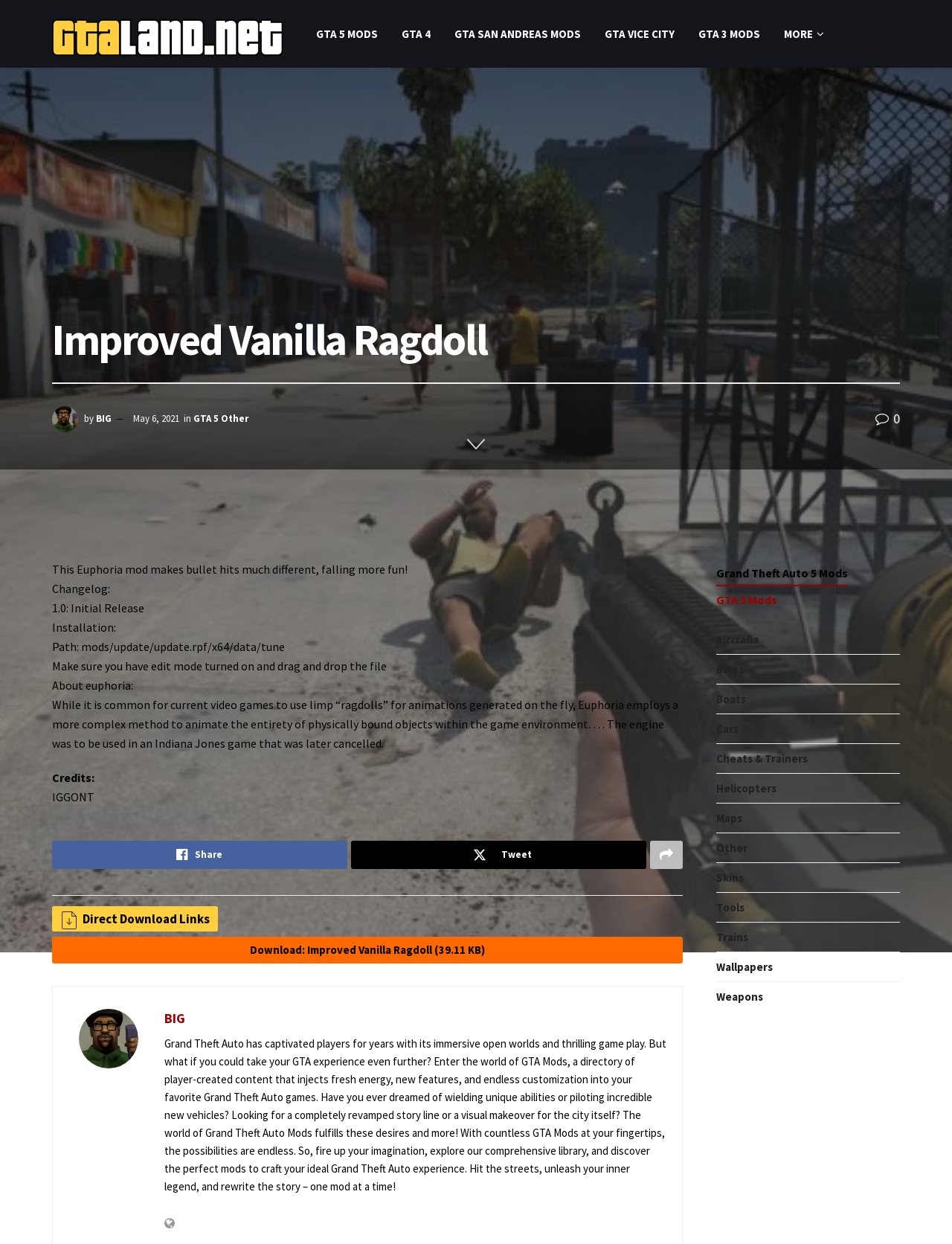What is the purpose of Euphoria?
We need a detailed and exhaustive answer to the question. Please elaborate.

The purpose of Euphoria can be found in the static text element with the text 'While it is common for current video games to use limp “ragdolls” for animations generated on the fly, Euphoria employs a more complex method to animate the entirety of physically bound objects within the game environment.' which is located in the about Euphoria section.